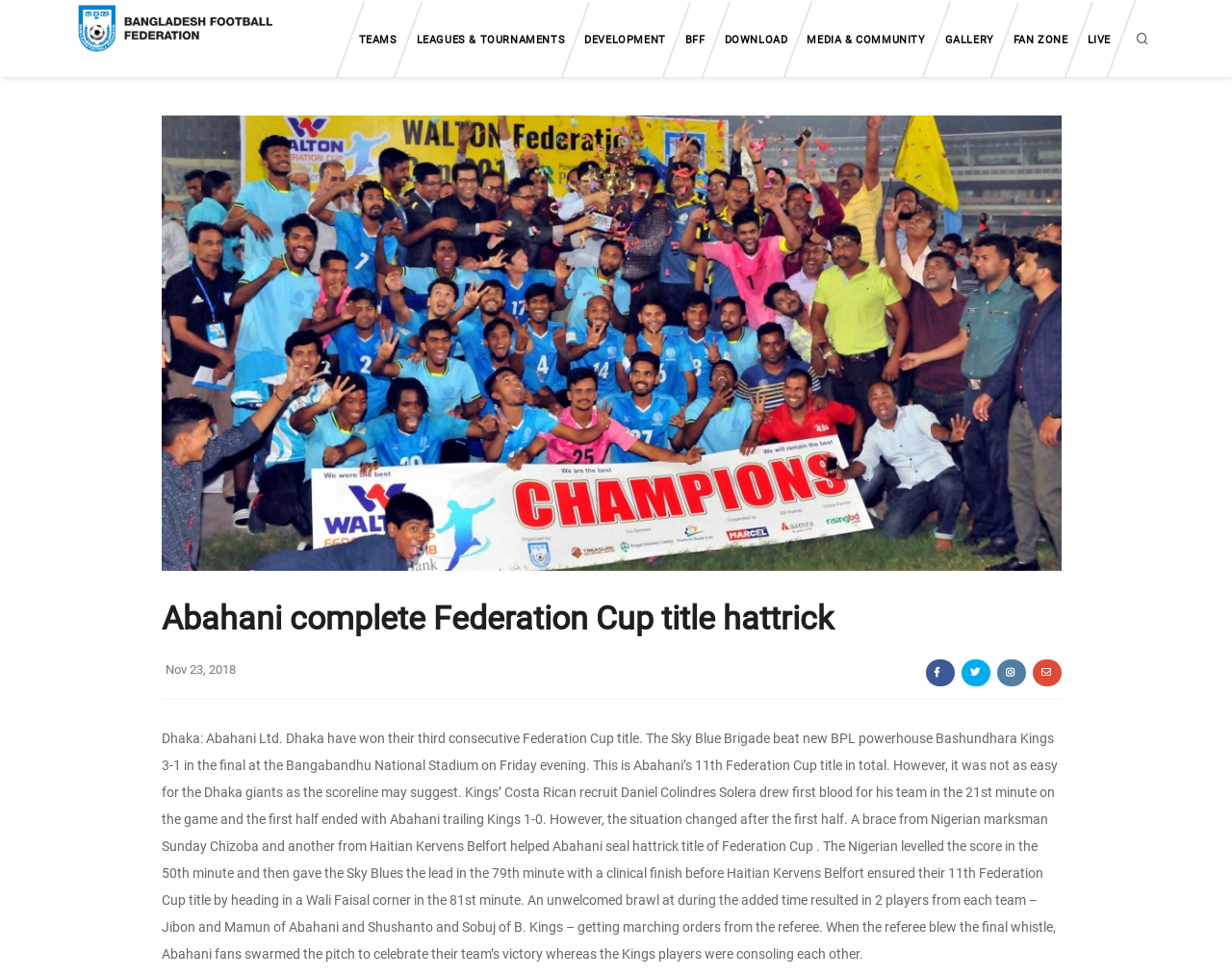Locate the bounding box coordinates of the element I should click to achieve the following instruction: "Click the 'Accessibility' link".

None